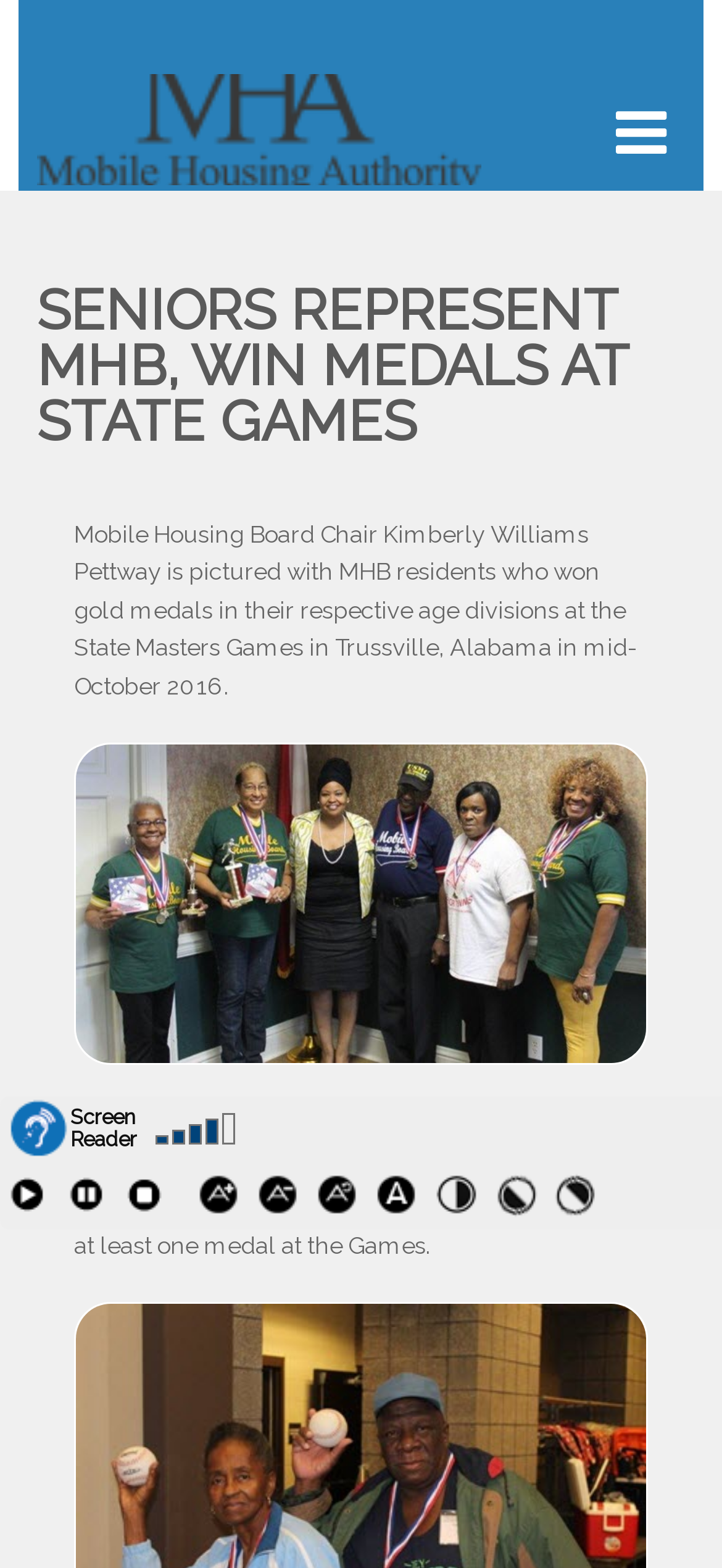Given the element description "Toggle high contrast", identify the bounding box of the corresponding UI element.

[0.6, 0.748, 0.682, 0.785]